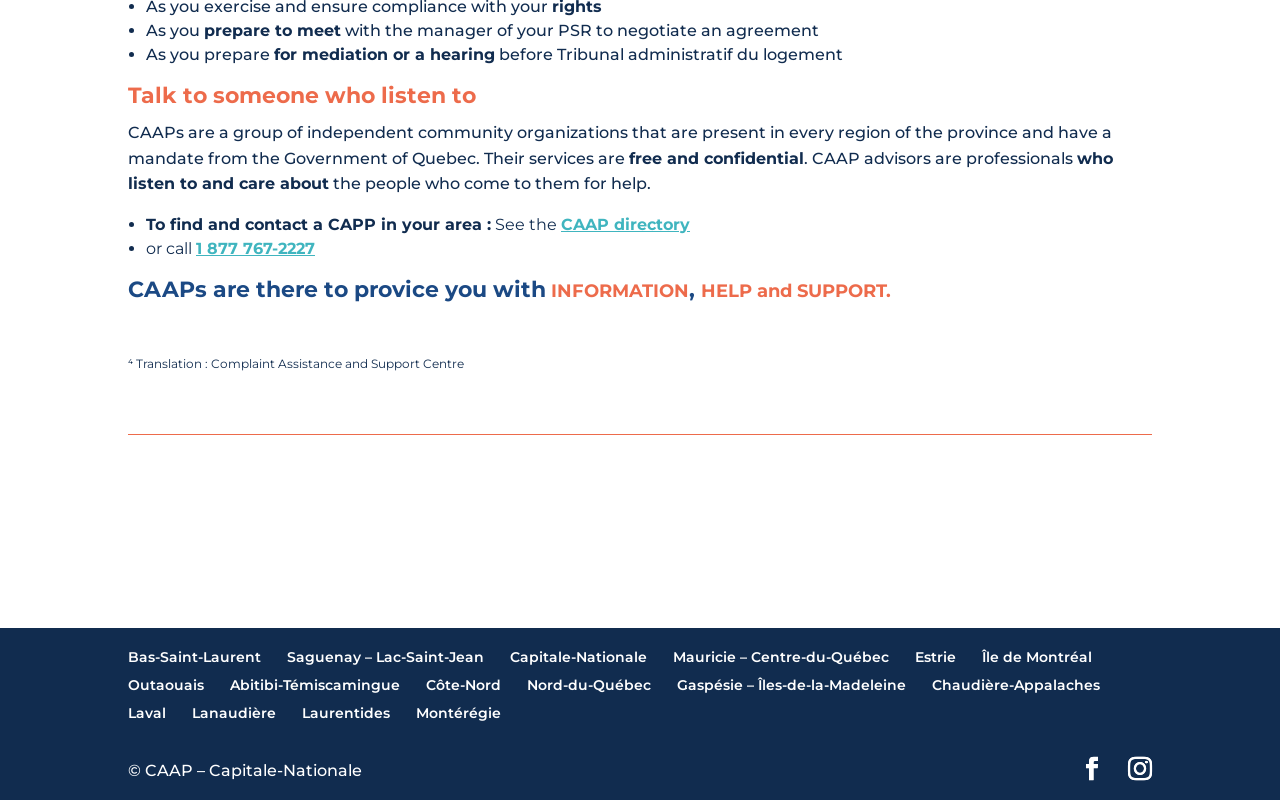Please identify the bounding box coordinates of the element I need to click to follow this instruction: "Click the link to CAAP directory".

[0.438, 0.268, 0.539, 0.292]